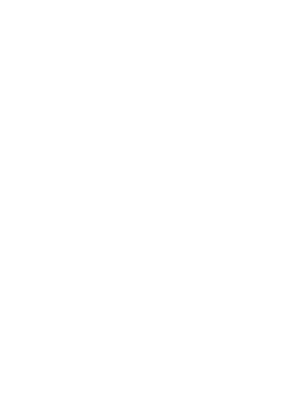When is the Annual General Meeting scheduled?
From the image, respond using a single word or phrase.

April 26, 2024